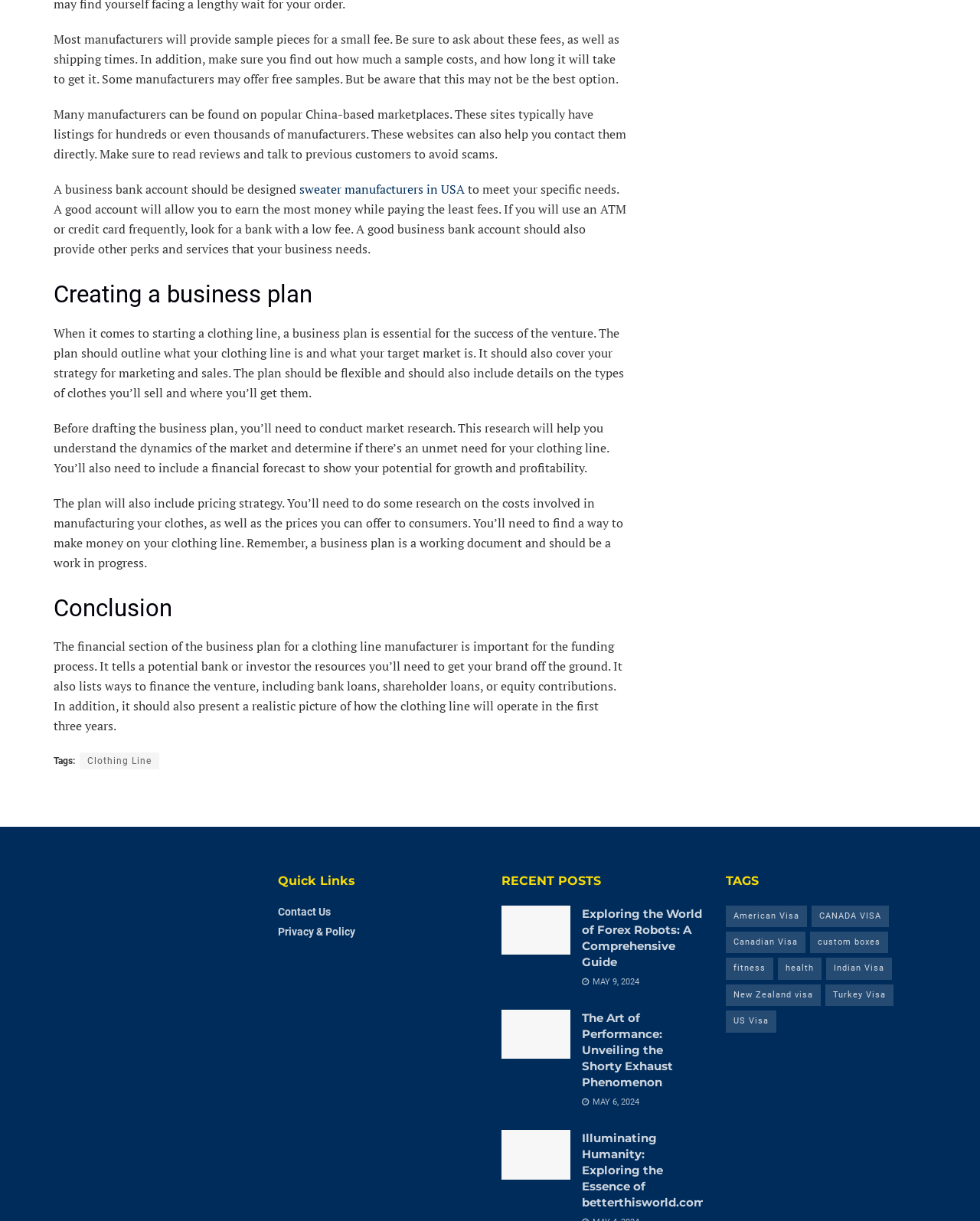Using the information in the image, could you please answer the following question in detail:
What is the purpose of a business plan for a clothing line?

Based on the text, a business plan is essential for the success of a clothing line venture. It outlines what the clothing line is, the target market, marketing and sales strategy, and includes a financial forecast to show potential for growth and profitability.